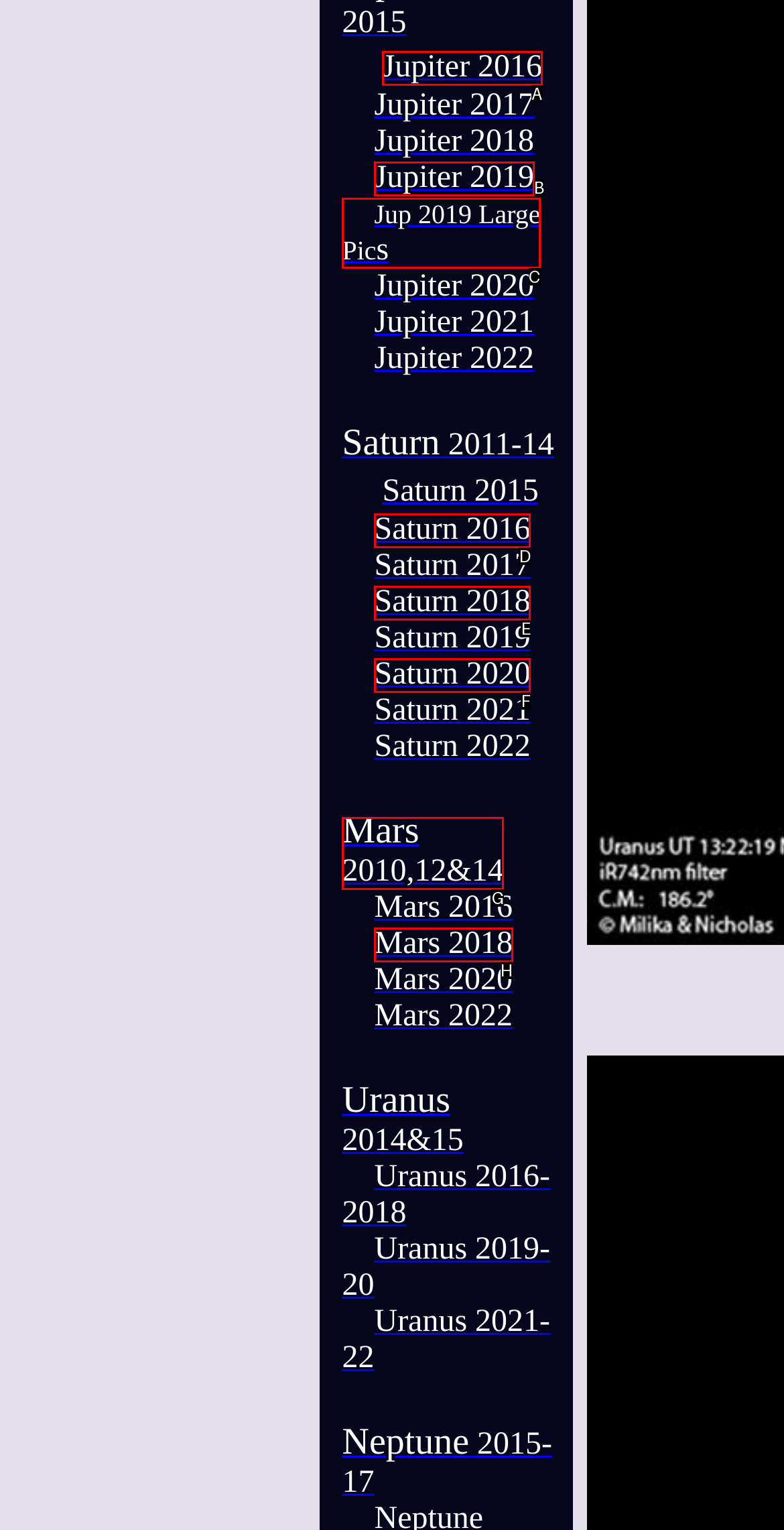Determine which UI element matches this description: Jup 2019 Large Pics
Reply with the appropriate option's letter.

C